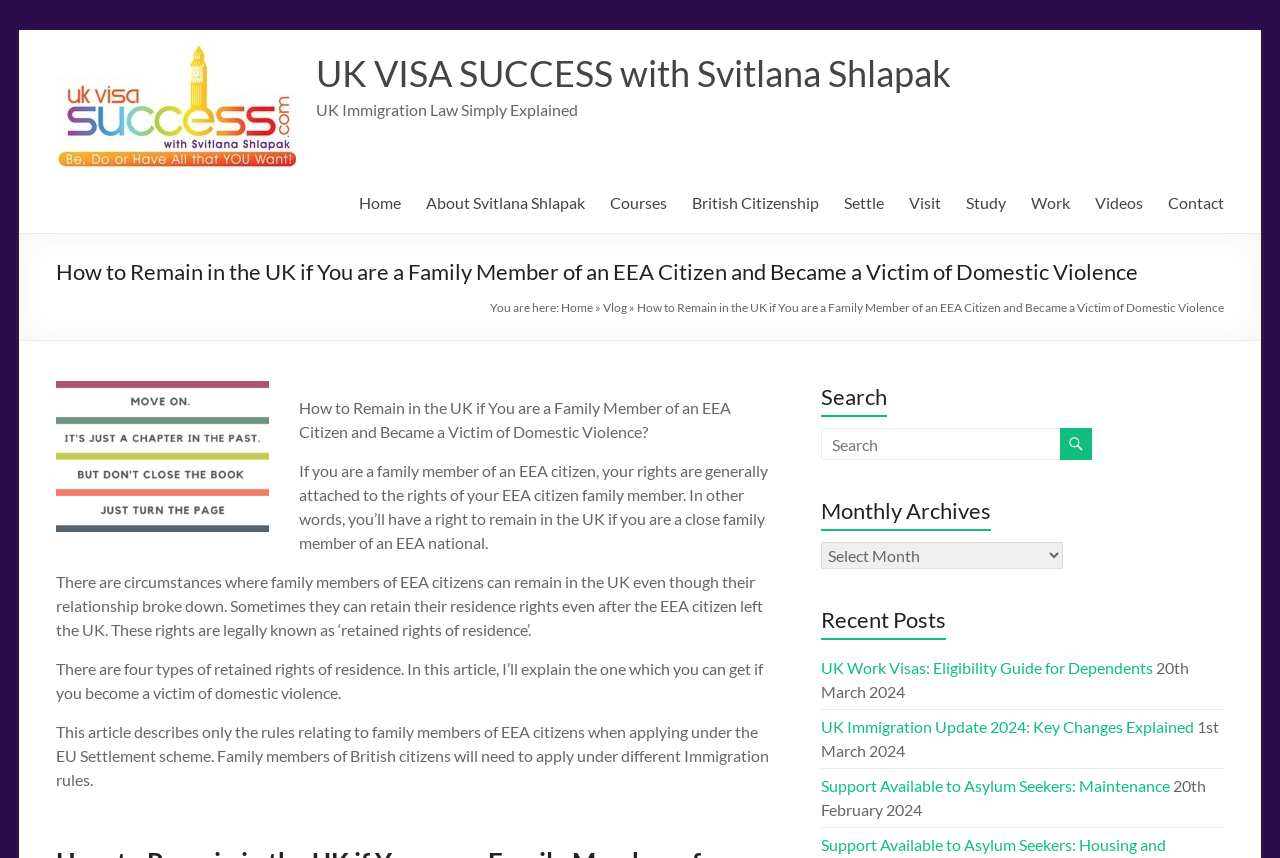Based on the image, please elaborate on the answer to the following question:
What is the purpose of the search bar?

I determined the purpose of the search bar by looking at its location and design. The search bar is located in the top-right corner of the webpage, which is a common location for search functionality. The presence of a textbox and a search button suggests that the purpose of the search bar is to allow users to search the website for specific content.